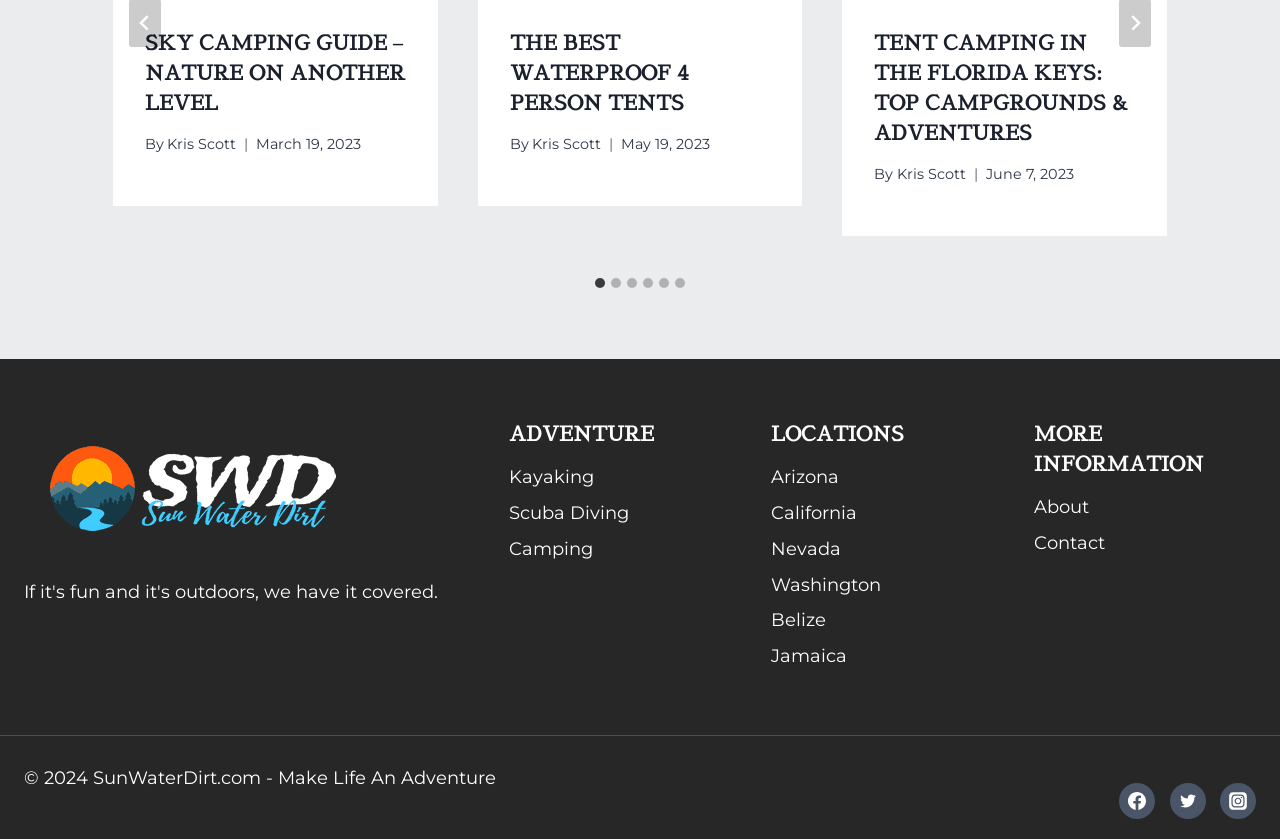Could you indicate the bounding box coordinates of the region to click in order to complete this instruction: "Visit the Facebook page".

[0.874, 0.934, 0.903, 0.977]